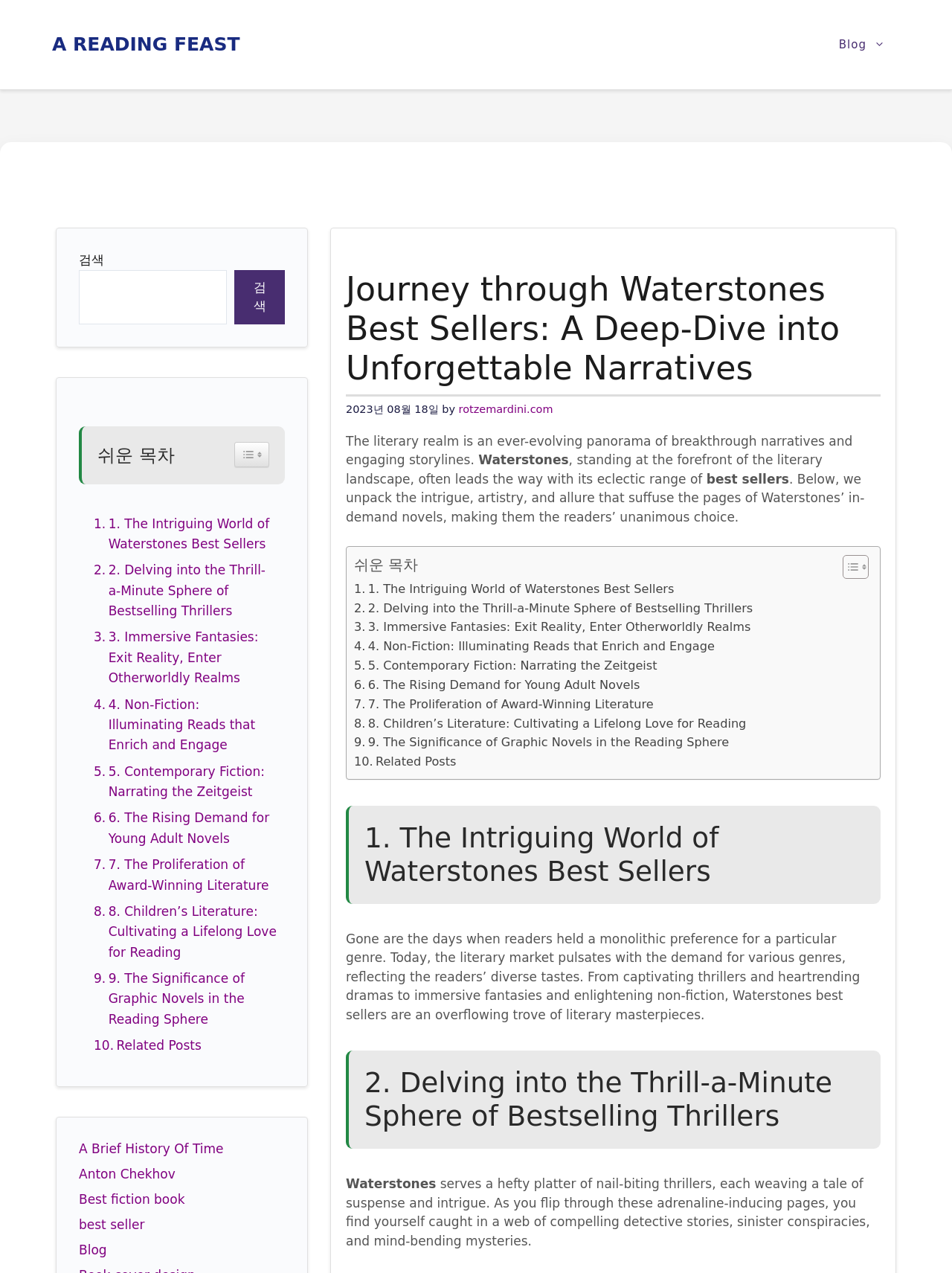Identify the bounding box of the UI element that matches this description: "rotzemardini.com".

[0.482, 0.317, 0.581, 0.326]